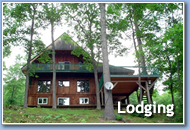Explain the image with as much detail as possible.

Experience the comfort and charm of the Dumoine Valley Guides’ lodging, nestled in a serene forest setting in Pontiac, Quebec. The image showcases a beautiful wooden lodge surrounded by lush greenery, offering guests a cozy retreat amidst nature. With large windows that bring the outdoors in, this inviting space provides a perfect balance of rustic simplicity and modern comfort. The caption emphasizes "Lodging," highlighting the opportunity for visitors to enjoy a peaceful getaway while adventuring through the stunning landscapes of the Dumoine Valley. Whether you're seeking a weekend escape or a longer stay, this lodge is designed to make your experience both relaxing and memorable.